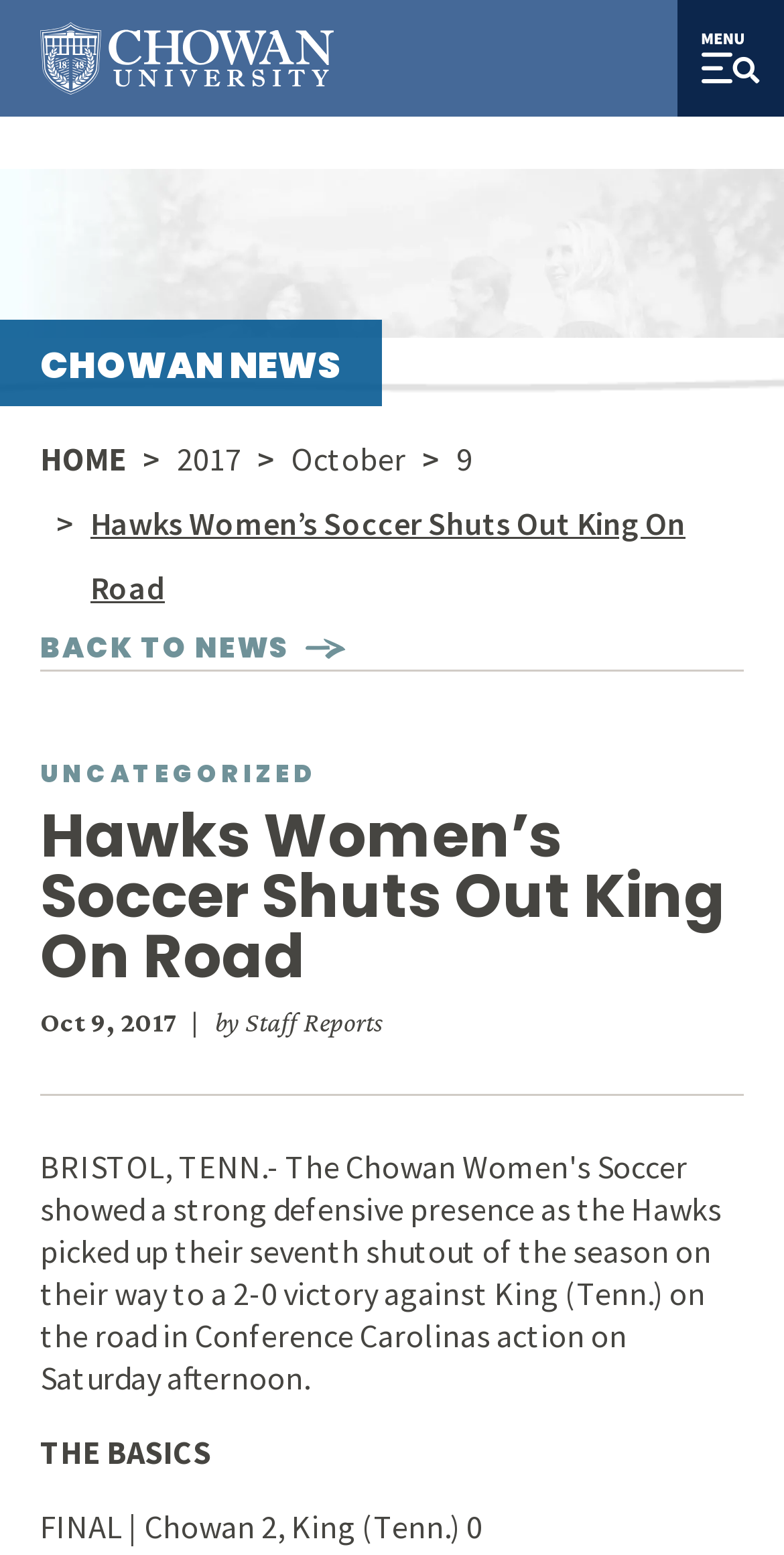What is the name of the author of the news article? Look at the image and give a one-word or short phrase answer.

Staff Reports